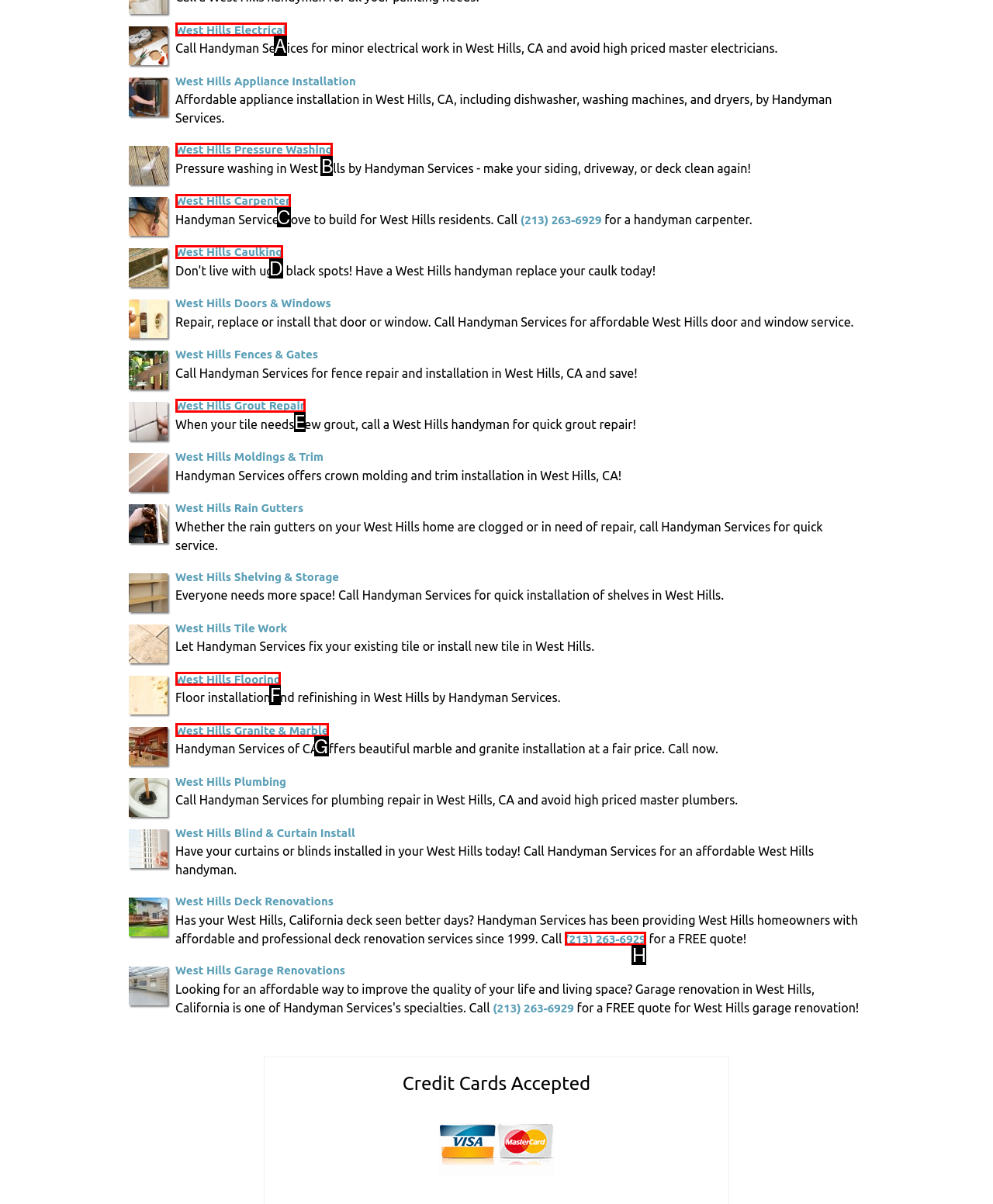Identify the bounding box that corresponds to: West Hills Granite & Marble
Respond with the letter of the correct option from the provided choices.

G